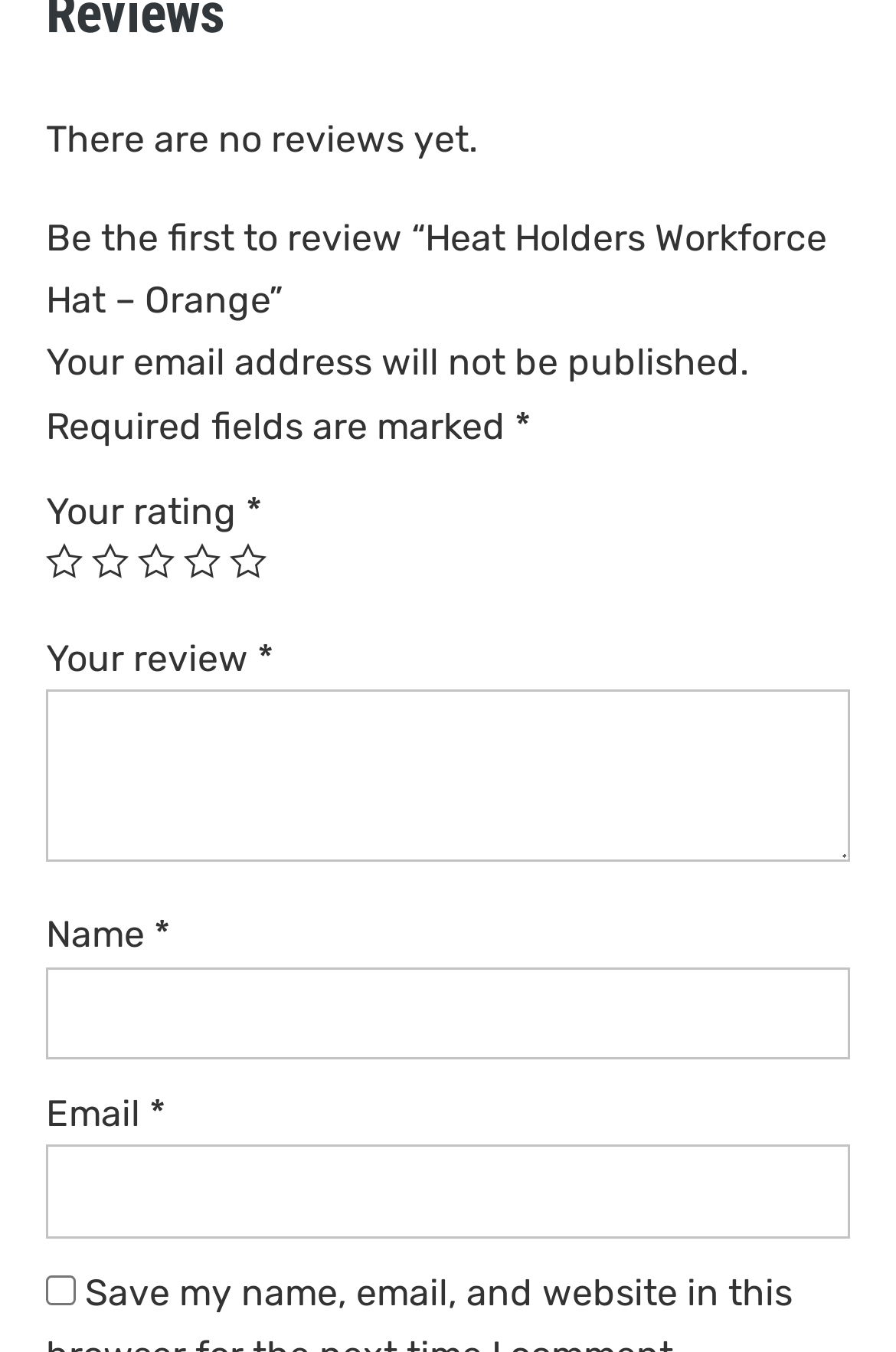Please determine the bounding box coordinates of the element to click in order to execute the following instruction: "Get Twitter updates". The coordinates should be four float numbers between 0 and 1, specified as [left, top, right, bottom].

None